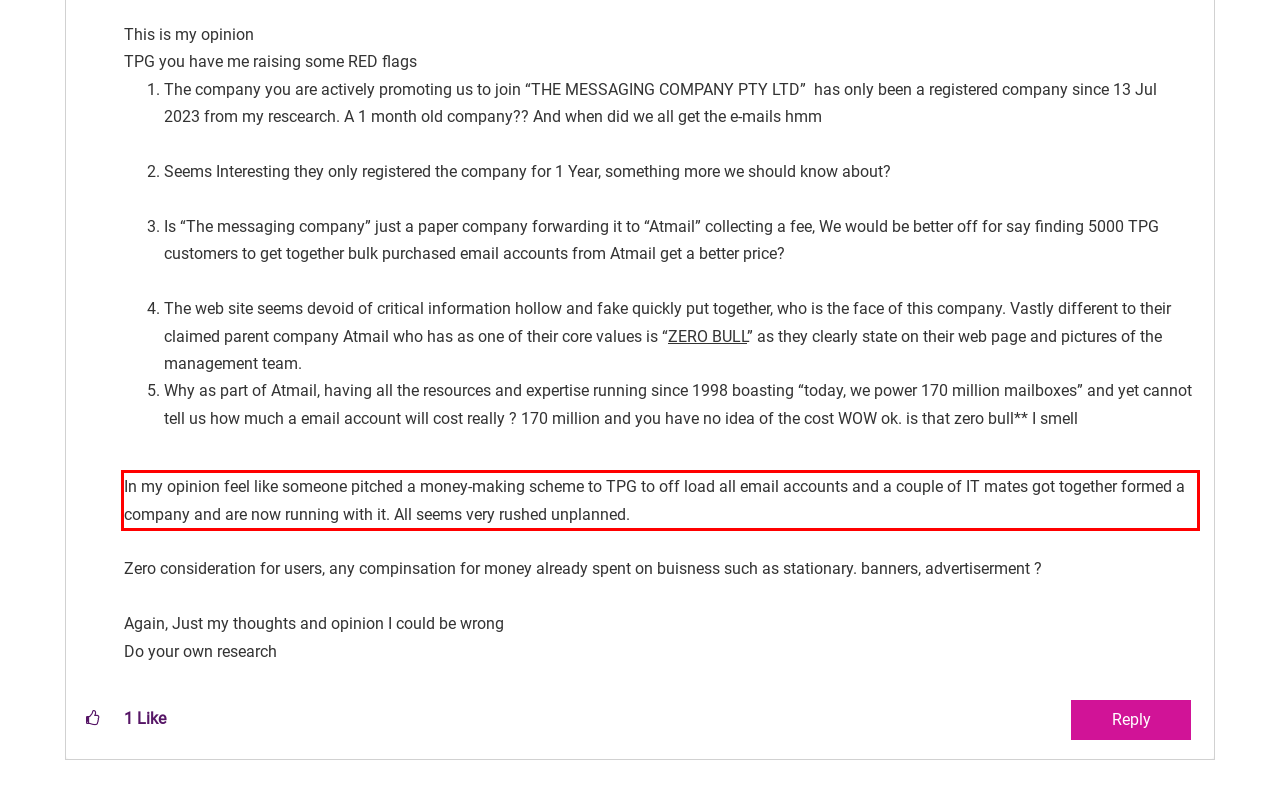Using the provided webpage screenshot, recognize the text content in the area marked by the red bounding box.

In my opinion feel like someone pitched a money-making scheme to TPG to off load all email accounts and a couple of IT mates got together formed a company and are now running with it. All seems very rushed unplanned.